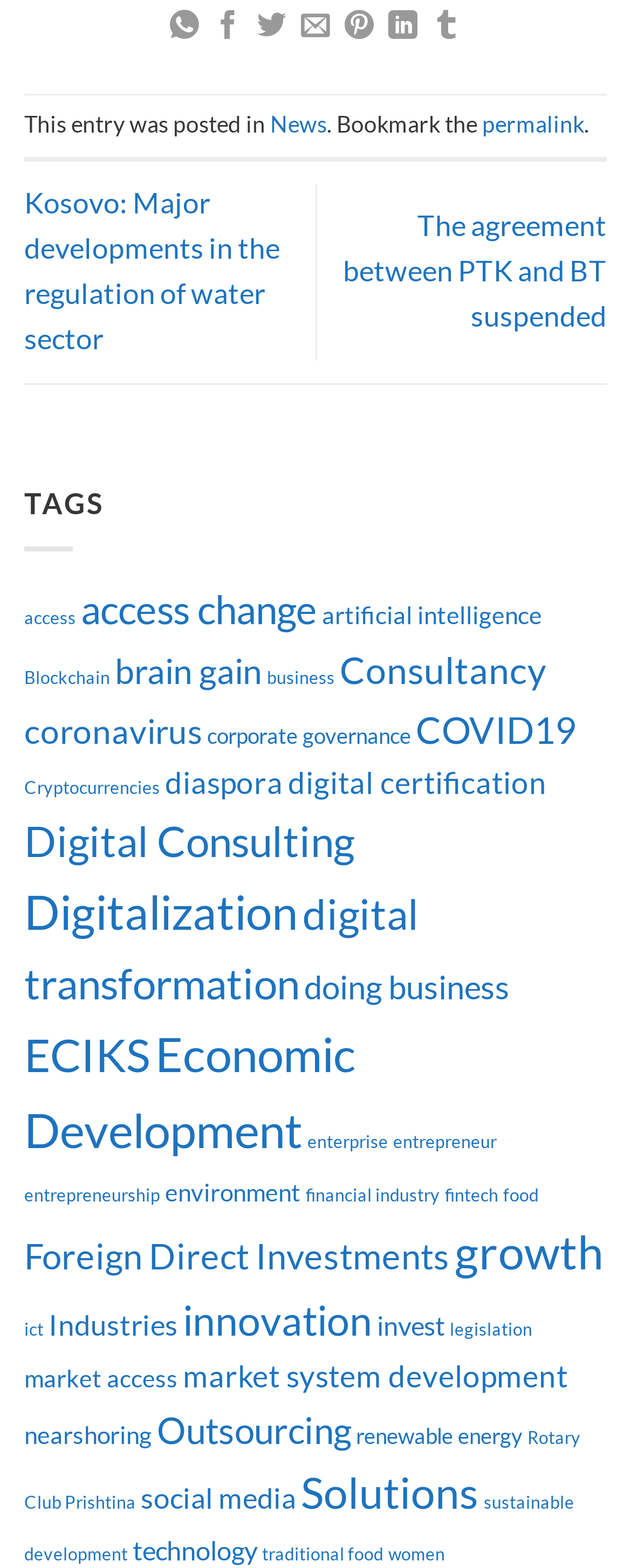Return the bounding box coordinates of the UI element that corresponds to this description: "business". The coordinates must be given as four float numbers in the range of 0 and 1, [left, top, right, bottom].

[0.423, 0.425, 0.531, 0.438]